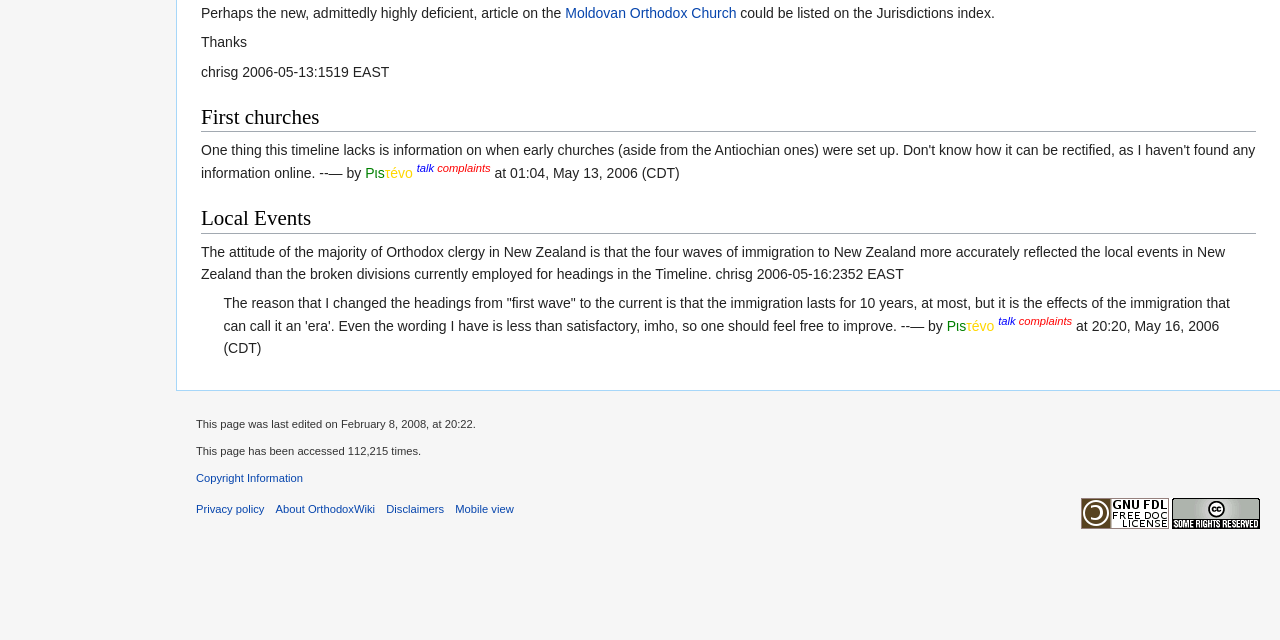Please determine the bounding box of the UI element that matches this description: About. The coordinates should be given as (top-left x, top-left y, bottom-right x, bottom-right y), with all values between 0 and 1.

None